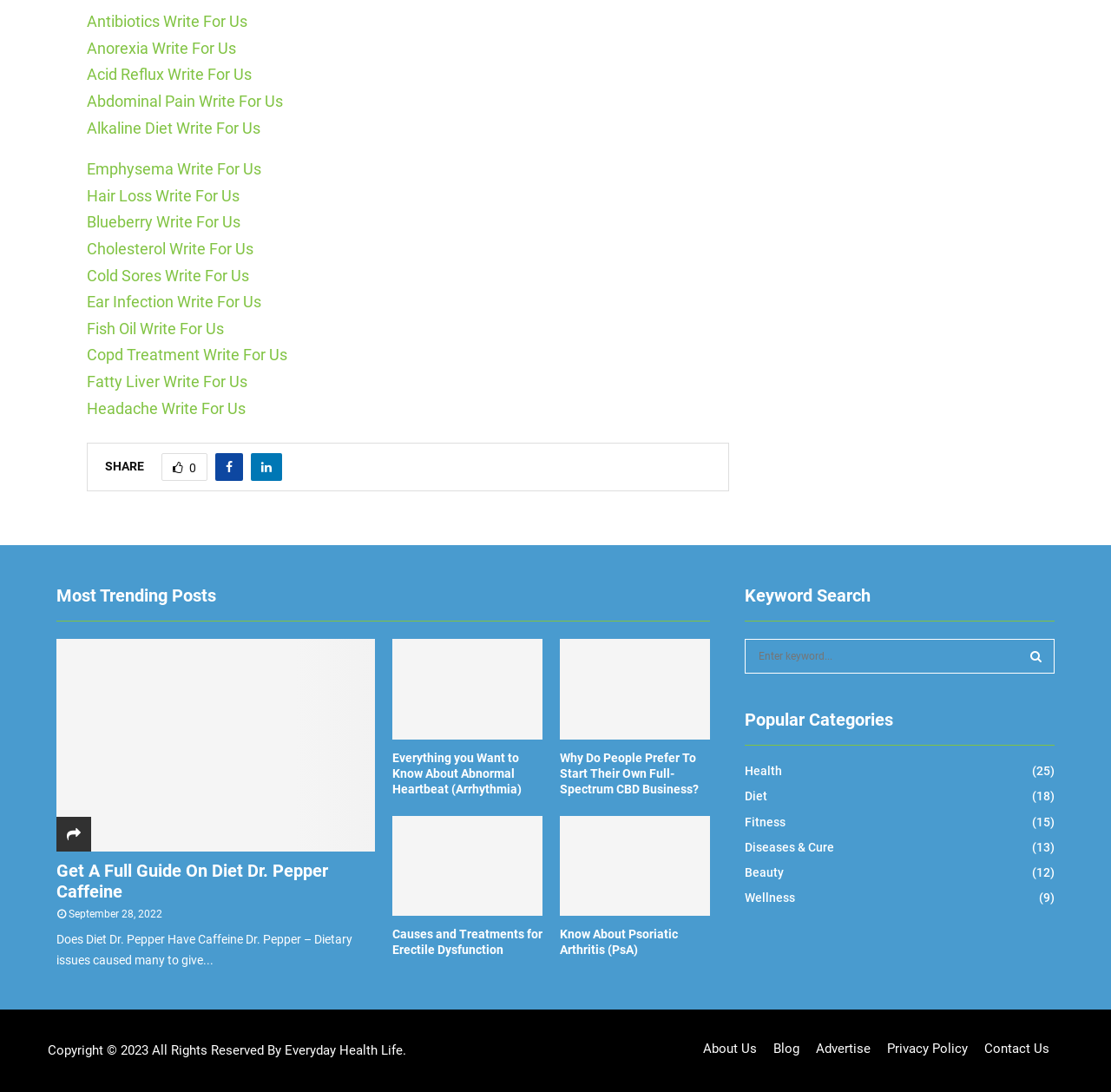Given the element description Everyday Health Life, identify the bounding box coordinates for the UI element on the webpage screenshot. The format should be (top-left x, top-left y, bottom-right x, bottom-right y), with values between 0 and 1.

[0.256, 0.955, 0.362, 0.969]